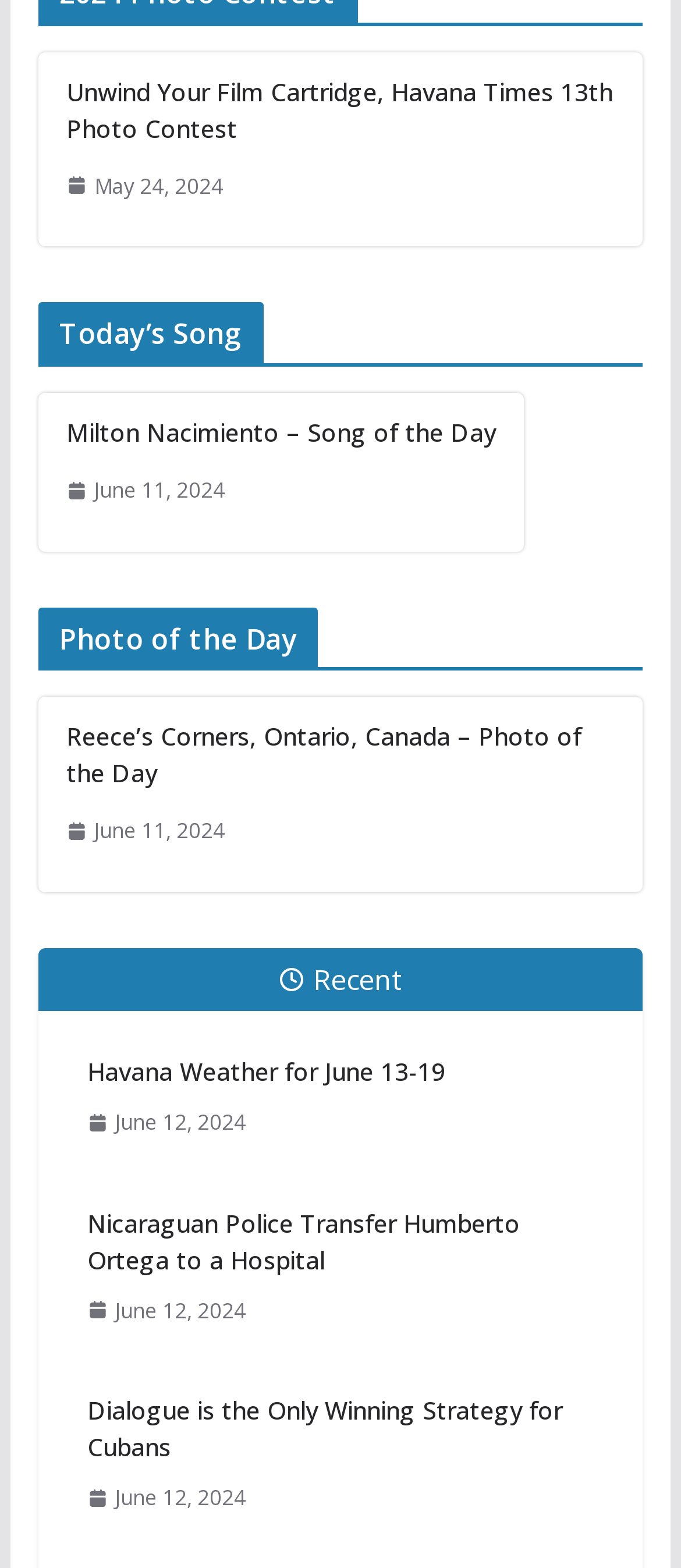What is the date of the song 'Milton Nacimiento – Song of the Day'?
From the image, respond using a single word or phrase.

June 11, 2024